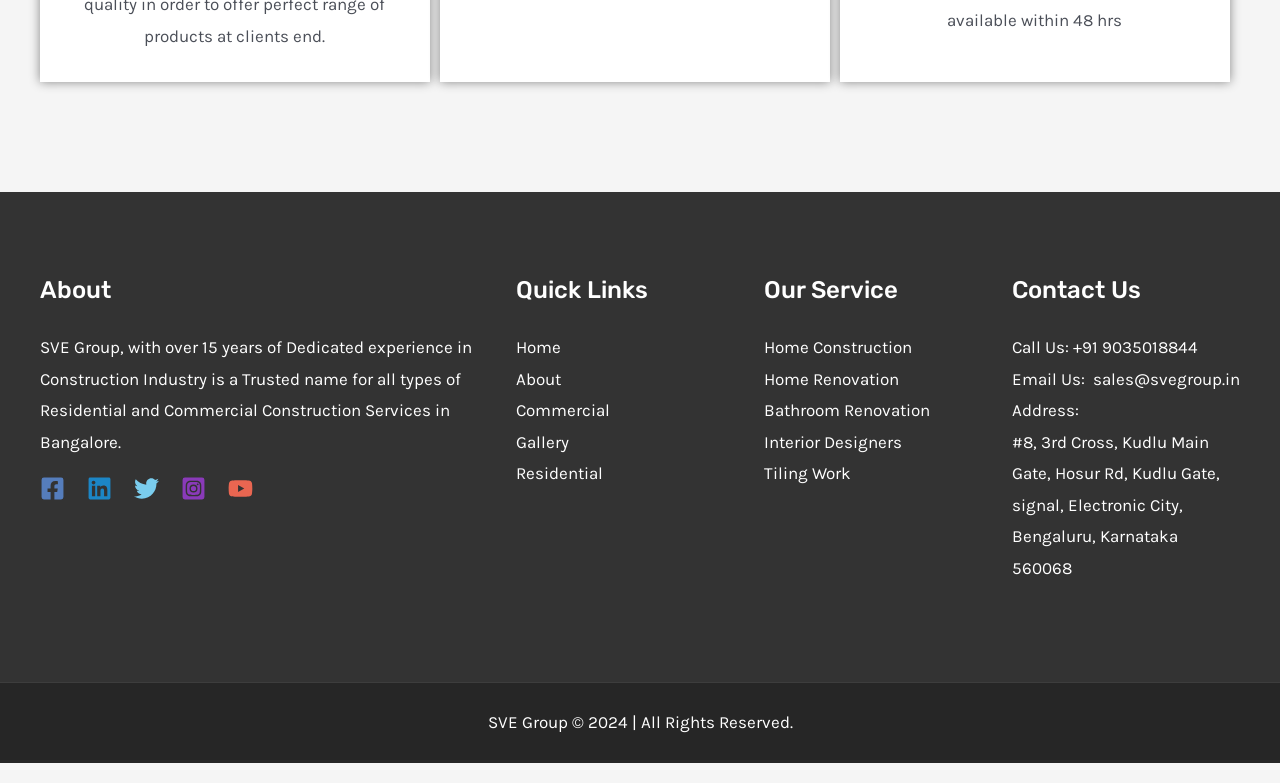What is the company name?
Please respond to the question with a detailed and well-explained answer.

The company name can be found in the footer section of the webpage, specifically in the 'About' section, where it is mentioned as 'SVE Group, with over 15 years of Dedicated experience in Construction Industry is a Trusted name for all types of Residential and Commercial Construction Services in Bangalore.'